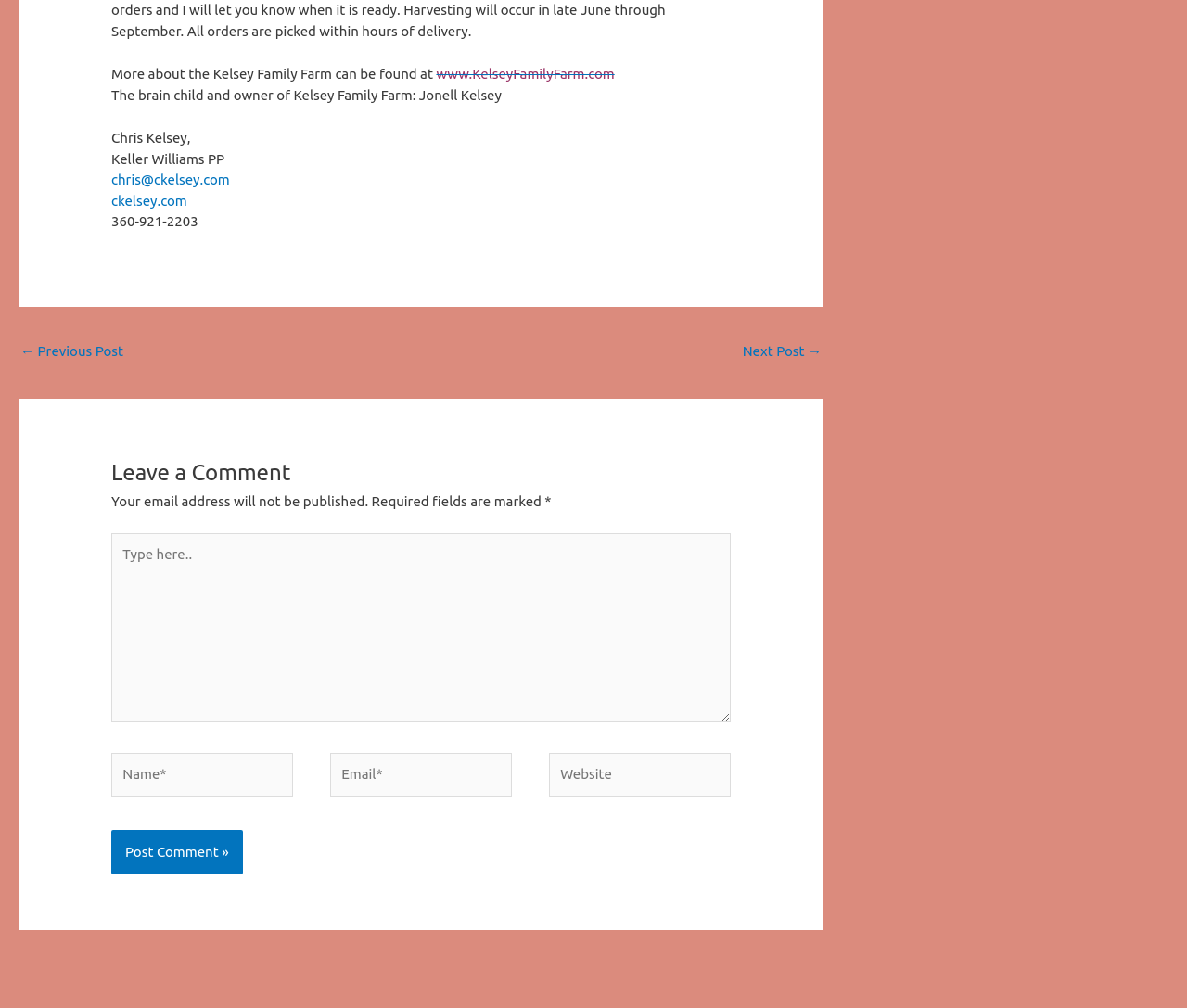Predict the bounding box coordinates of the UI element that matches this description: "Next Post →". The coordinates should be in the format [left, top, right, bottom] with each value between 0 and 1.

[0.626, 0.334, 0.692, 0.366]